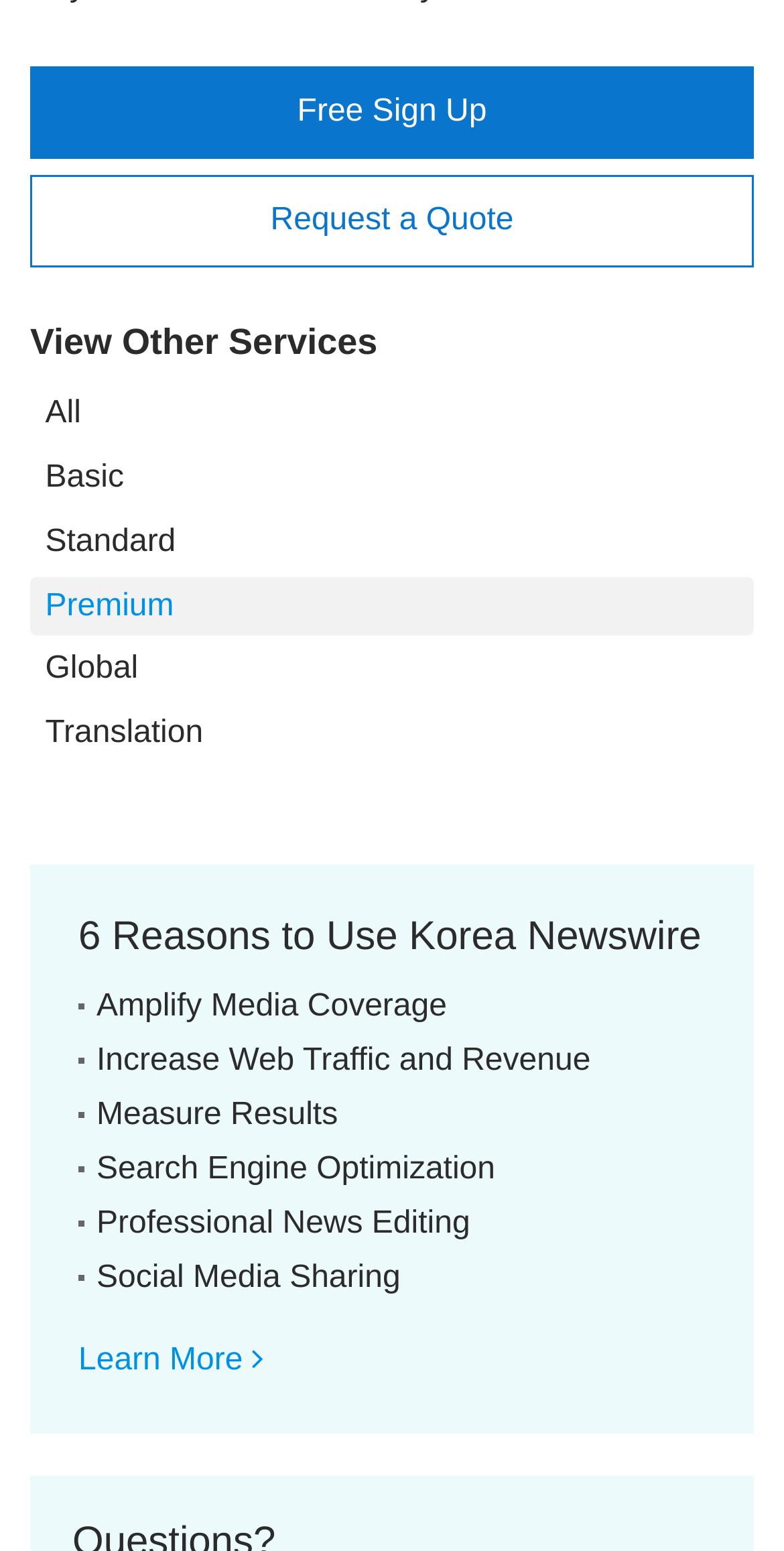Please determine the bounding box coordinates of the element to click on in order to accomplish the following task: "View all services". Ensure the coordinates are four float numbers ranging from 0 to 1, i.e., [left, top, right, bottom].

[0.038, 0.248, 0.962, 0.287]